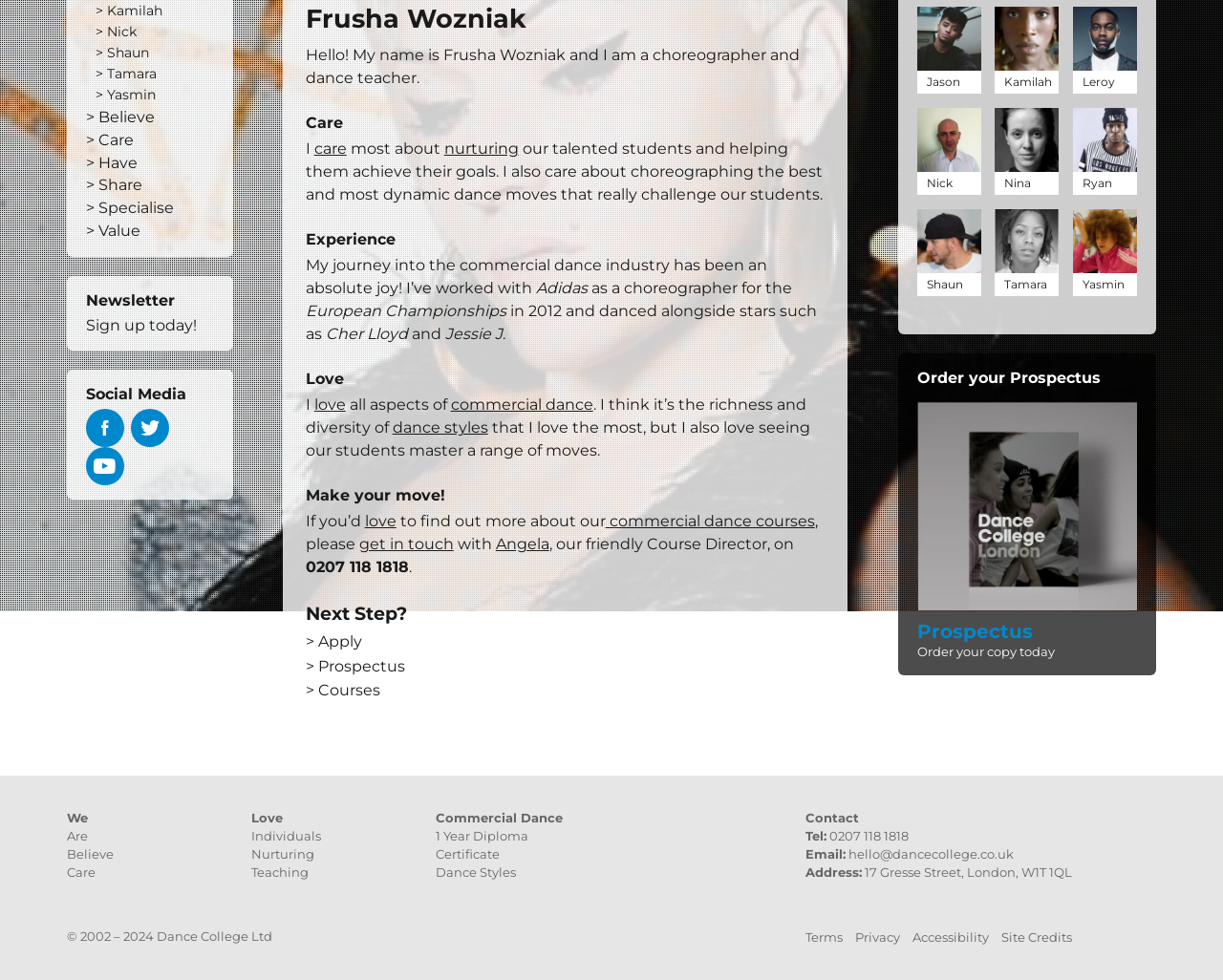Extract the bounding box coordinates of the UI element described: "Sign up today!". Provide the coordinates in the format [left, top, right, bottom] with values ranging from 0 to 1.

[0.07, 0.323, 0.161, 0.341]